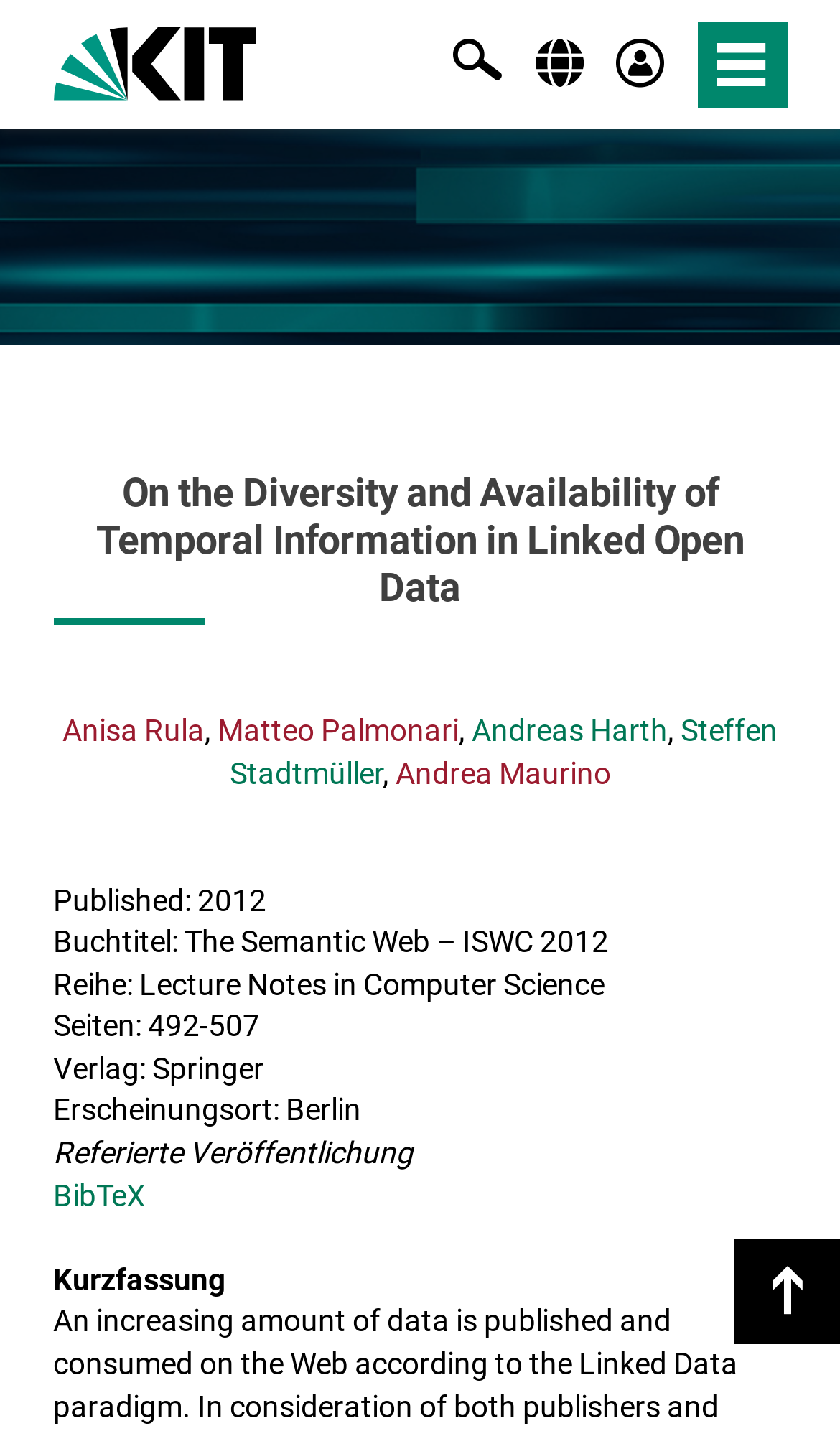Identify the bounding box coordinates of the region that needs to be clicked to carry out this instruction: "view publication details". Provide these coordinates as four float numbers ranging from 0 to 1, i.e., [left, top, right, bottom].

[0.063, 0.329, 0.937, 0.436]